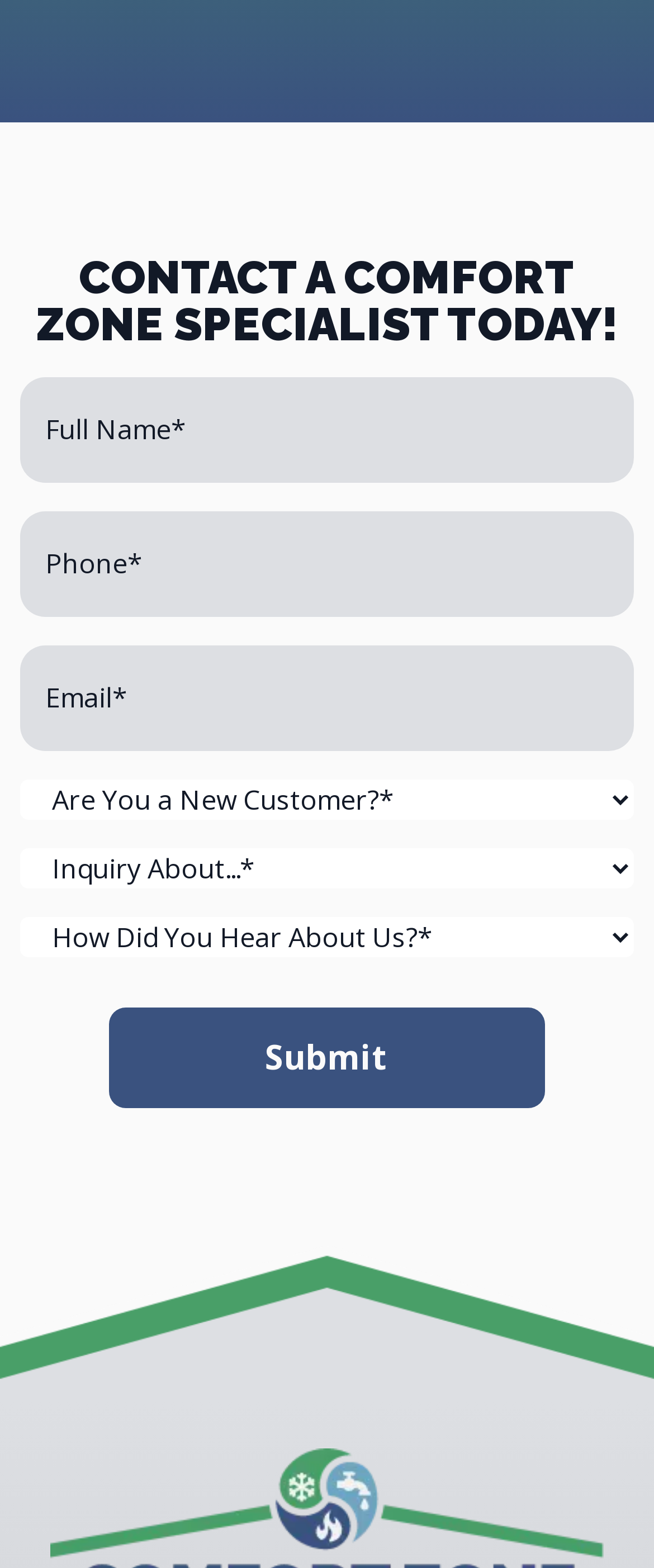Using the element description name="phone" placeholder="Phone*", predict the bounding box coordinates for the UI element. Provide the coordinates in (top-left x, top-left y, bottom-right x, bottom-right y) format with values ranging from 0 to 1.

[0.031, 0.326, 0.969, 0.393]